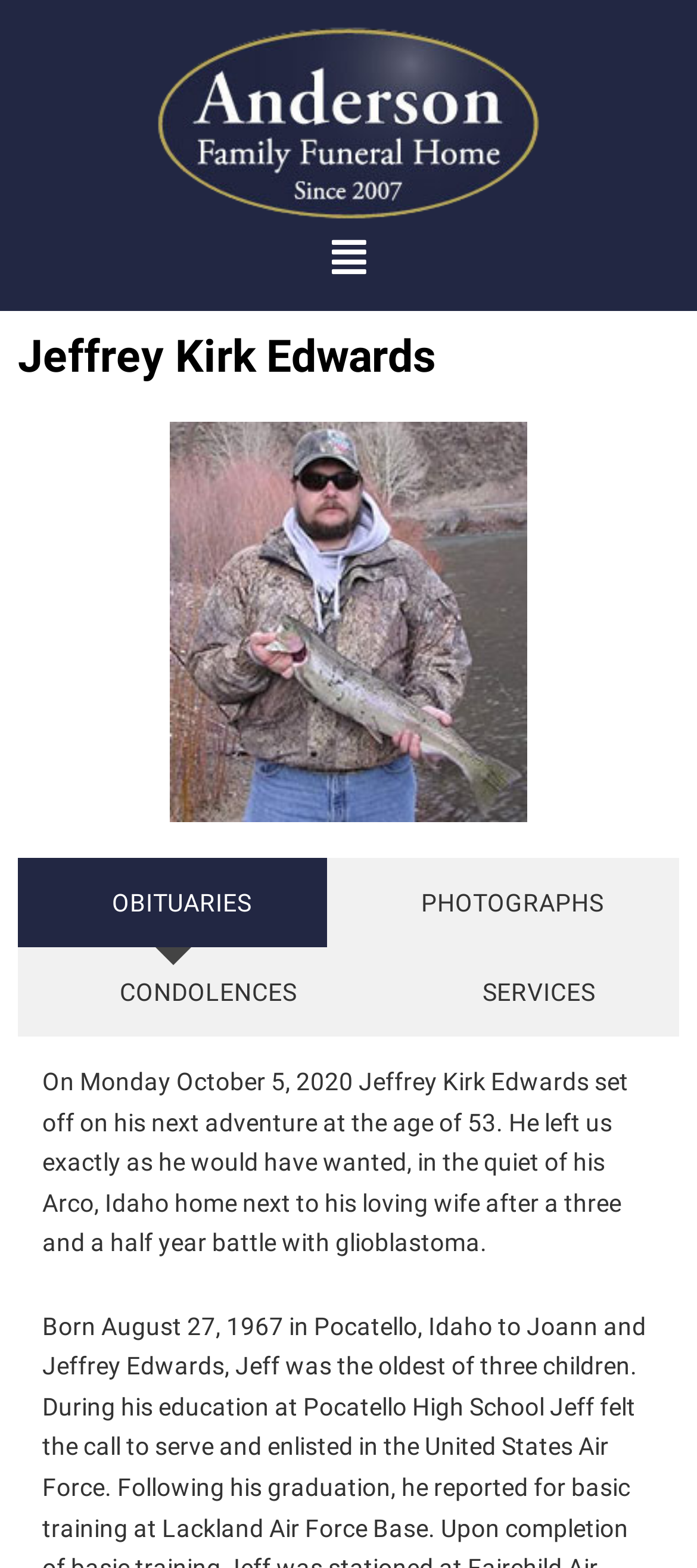Answer this question using a single word or a brief phrase:
What are the different sections available on this webpage?

OBITUARIES, PHOTOGRAPHS, CONDOLENCES, SERVICES